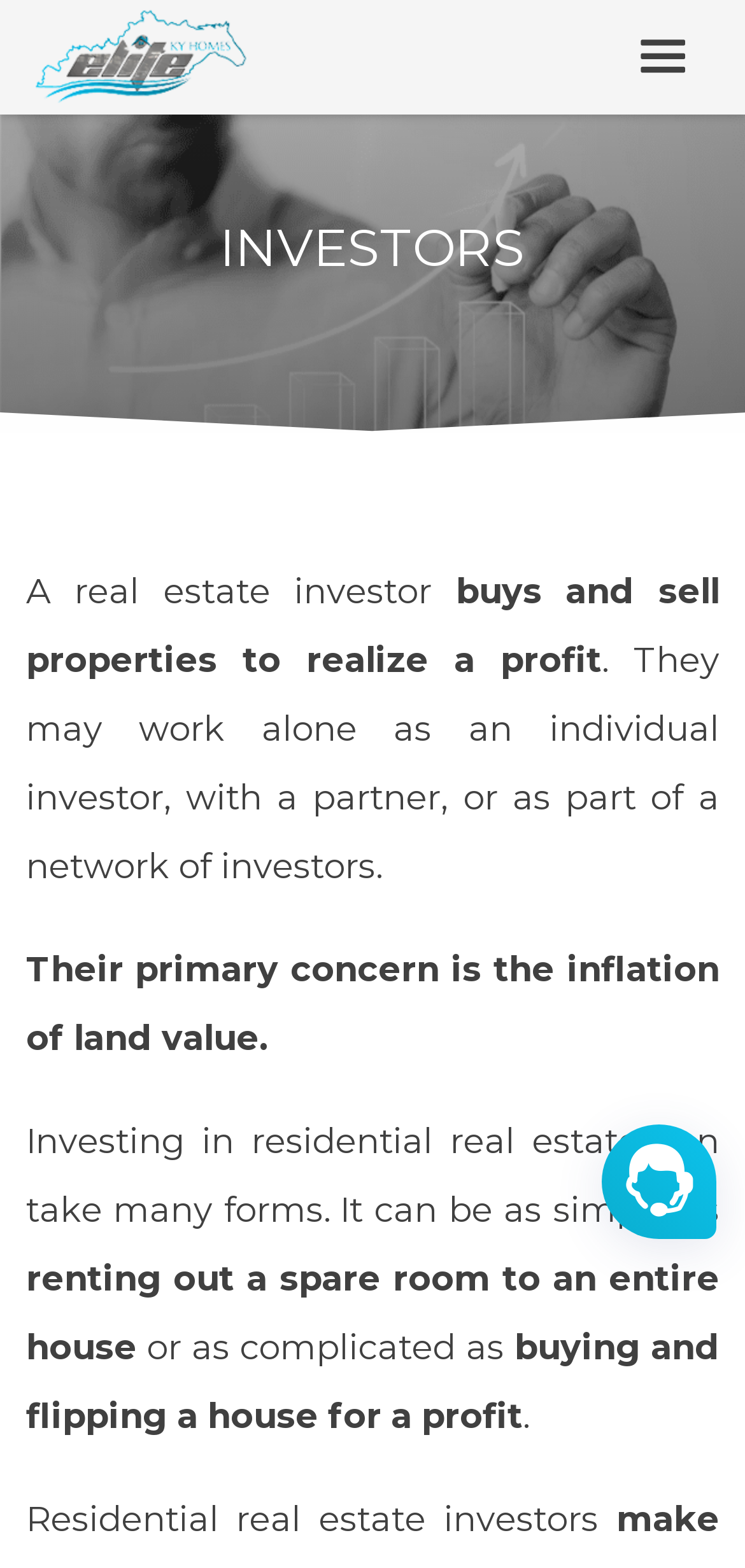Using the details in the image, give a detailed response to the question below:
What is one way to invest in residential real estate?

The webpage mentions that investing in residential real estate can take many forms, and one example is renting out a spare room, as stated in the sentence 'It can be as simple as renting out a spare room to an entire house'.